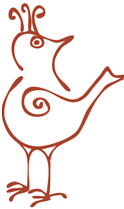What is the dominant color of the bird?
Please answer the question with a single word or phrase, referencing the image.

Reddish-brown